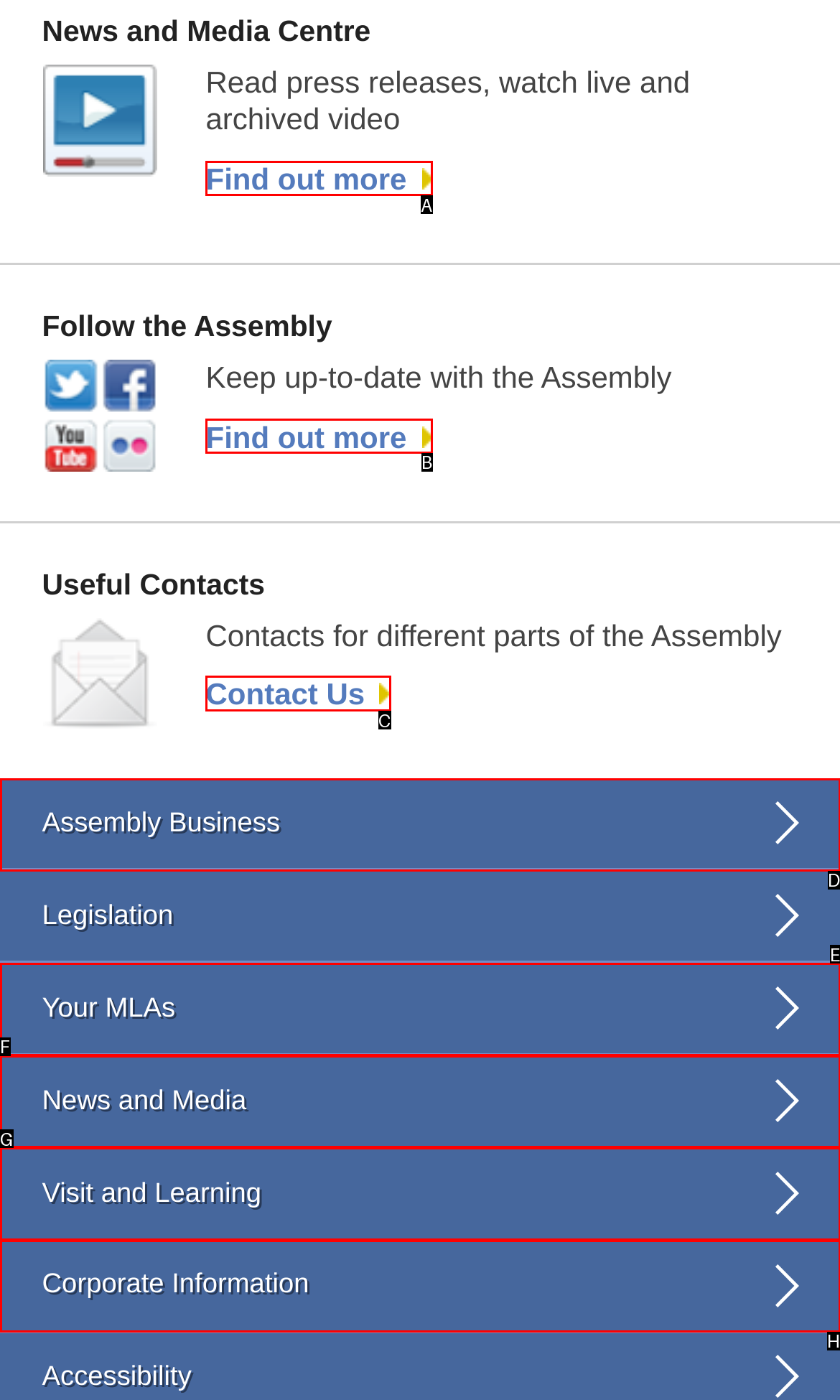Choose the HTML element that should be clicked to achieve this task: Contact the Assembly
Respond with the letter of the correct choice.

C